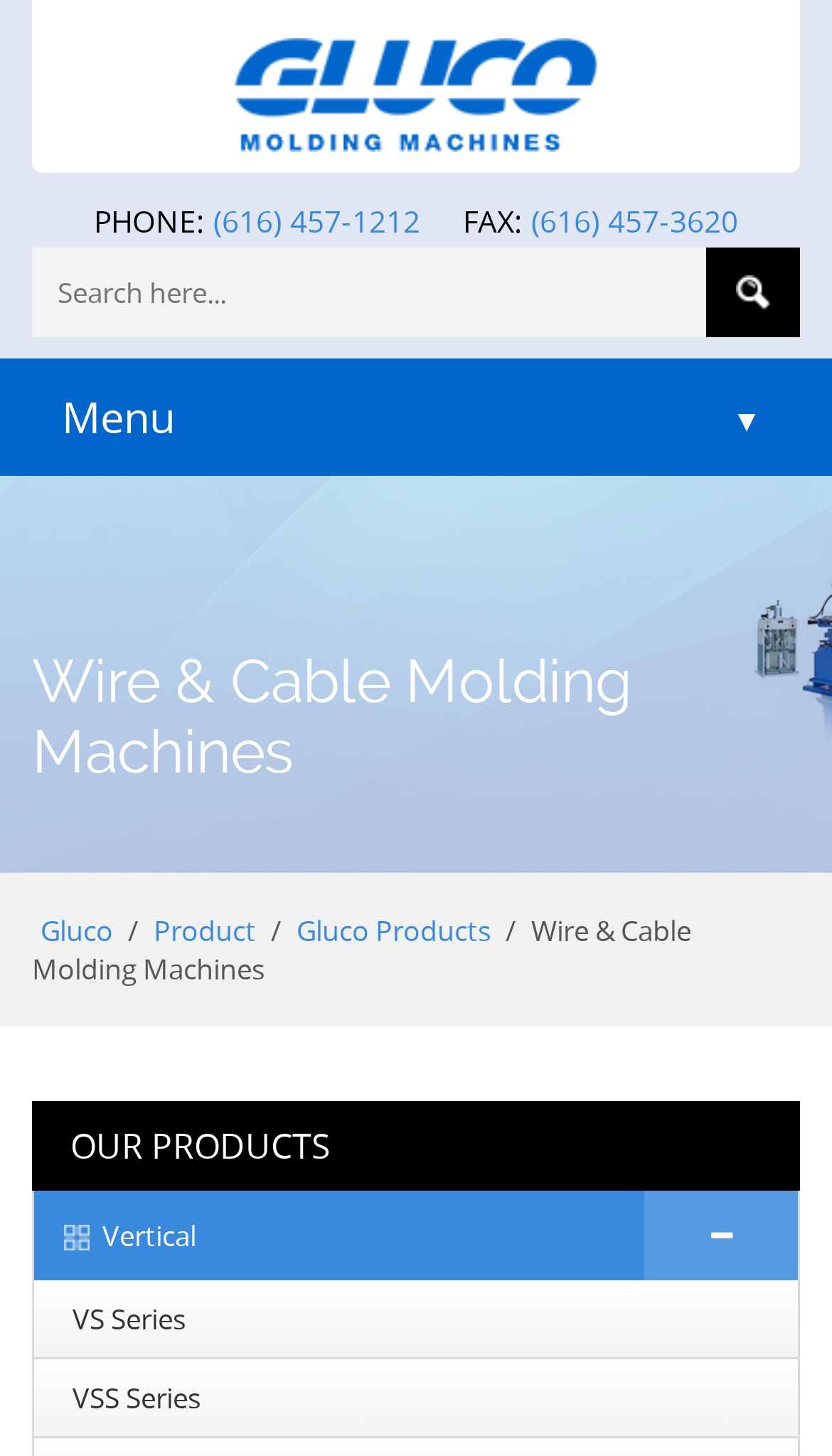Please specify the bounding box coordinates of the clickable region to carry out the following instruction: "Call Gluco". The coordinates should be four float numbers between 0 and 1, in the format [left, top, right, bottom].

[0.256, 0.138, 0.505, 0.166]